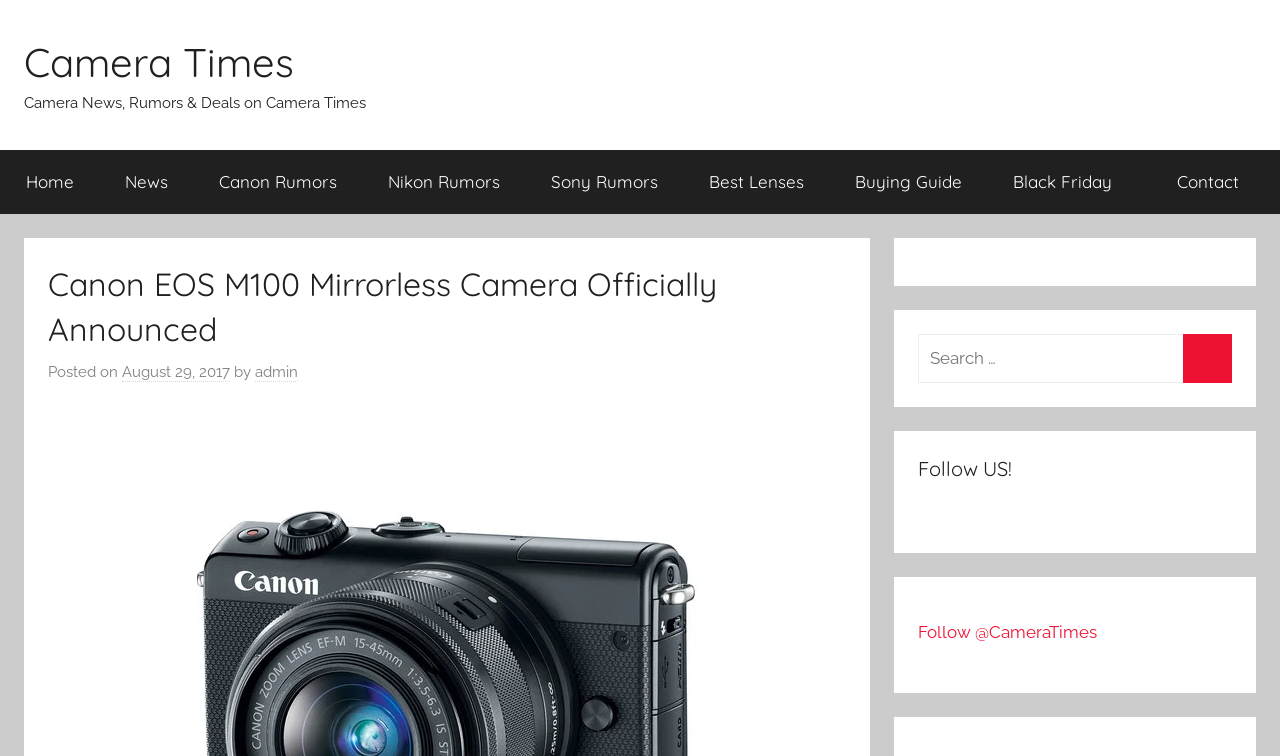Given the element description admin, predict the bounding box coordinates for the UI element in the webpage screenshot. The format should be (top-left x, top-left y, bottom-right x, bottom-right y), and the values should be between 0 and 1.

[0.199, 0.48, 0.233, 0.505]